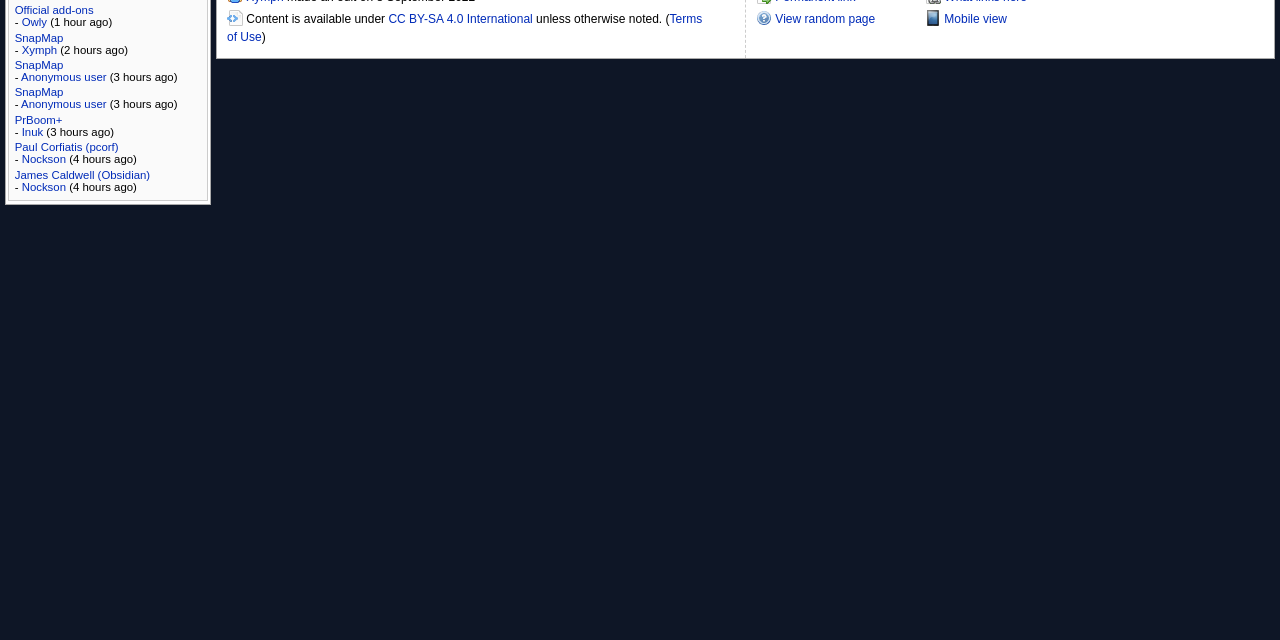From the webpage screenshot, predict the bounding box of the UI element that matches this description: "Paul Corfiatis (pcorf)".

[0.011, 0.221, 0.093, 0.239]